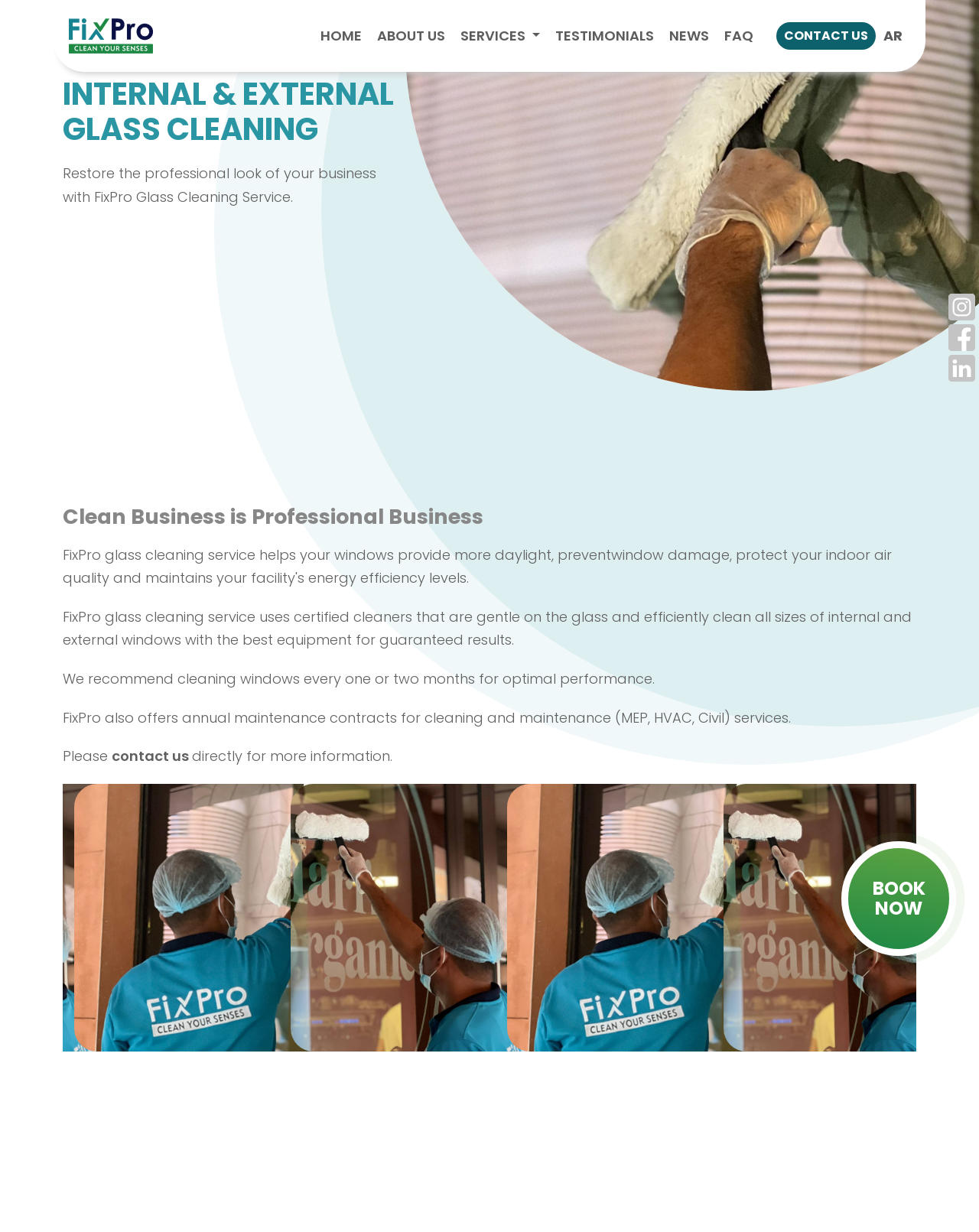Extract the bounding box coordinates of the UI element described: "Services". Provide the coordinates in the format [left, top, right, bottom] with values ranging from 0 to 1.

[0.463, 0.014, 0.559, 0.044]